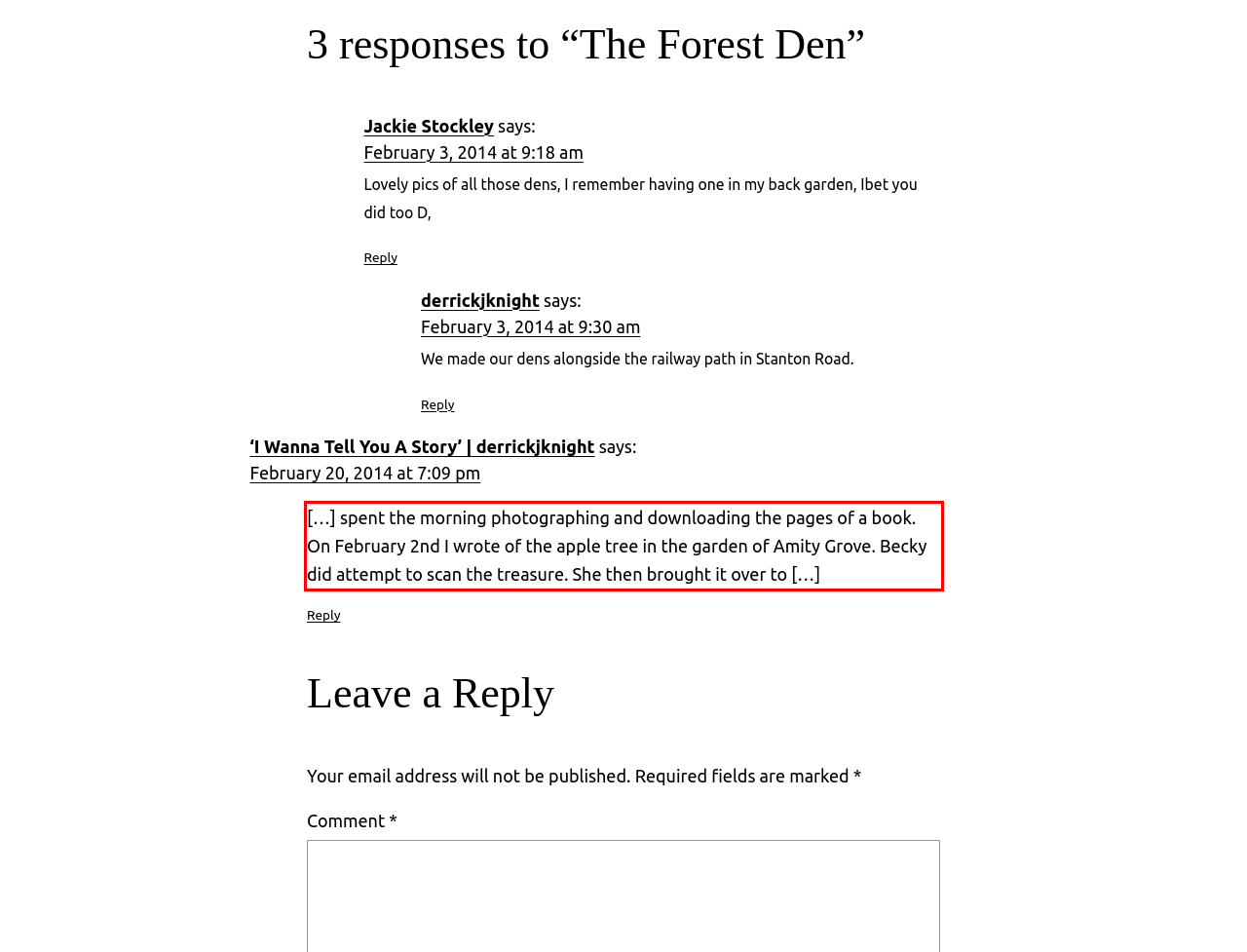Given a webpage screenshot with a red bounding box, perform OCR to read and deliver the text enclosed by the red bounding box.

[…] spent the morning photographing and downloading the pages of a book. On February 2nd I wrote of the apple tree in the garden of Amity Grove. Becky did attempt to scan the treasure. She then brought it over to […]